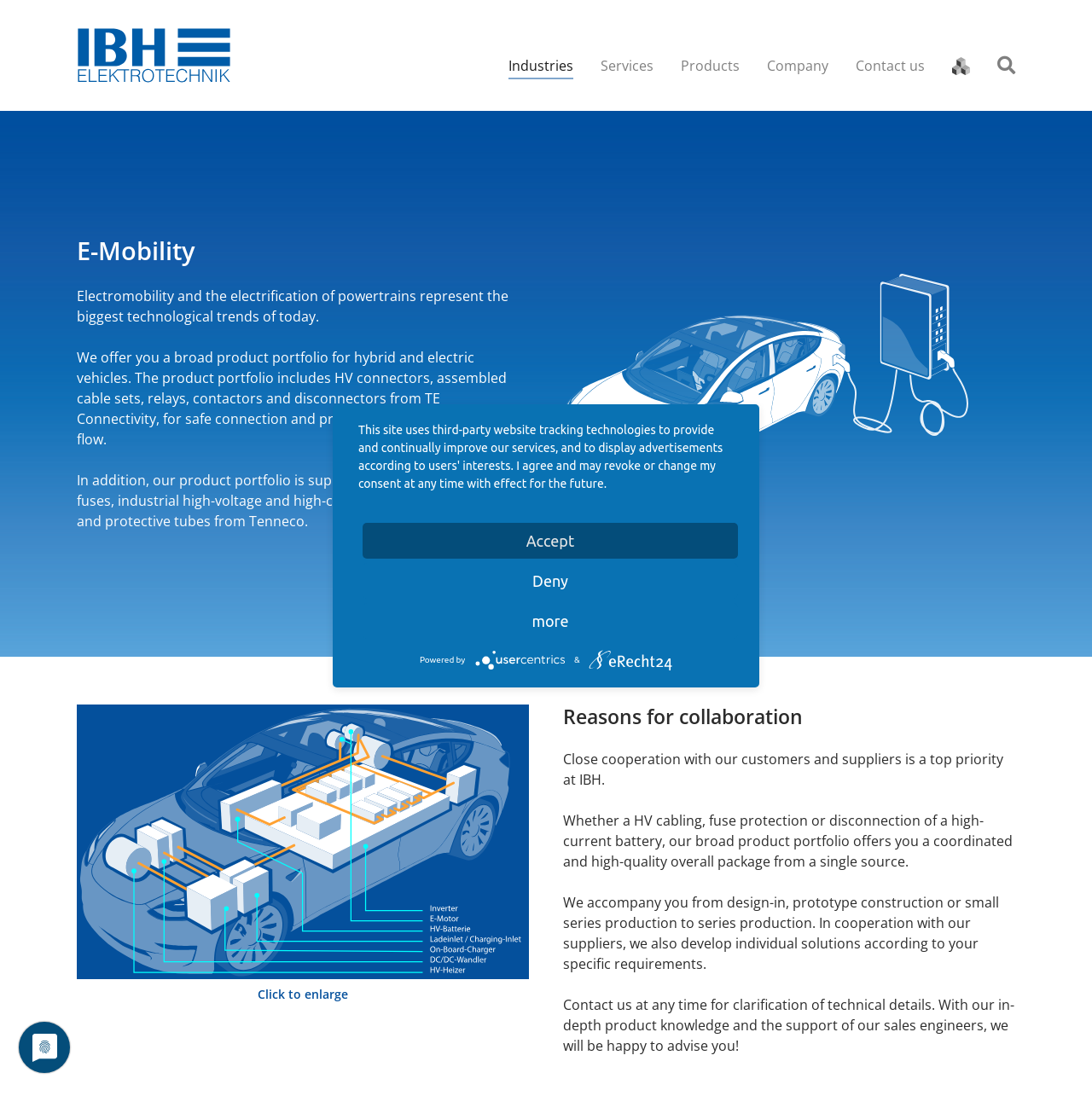Can you find the bounding box coordinates of the area I should click to execute the following instruction: "Click the link to enlarge the figure"?

[0.07, 0.643, 0.484, 0.894]